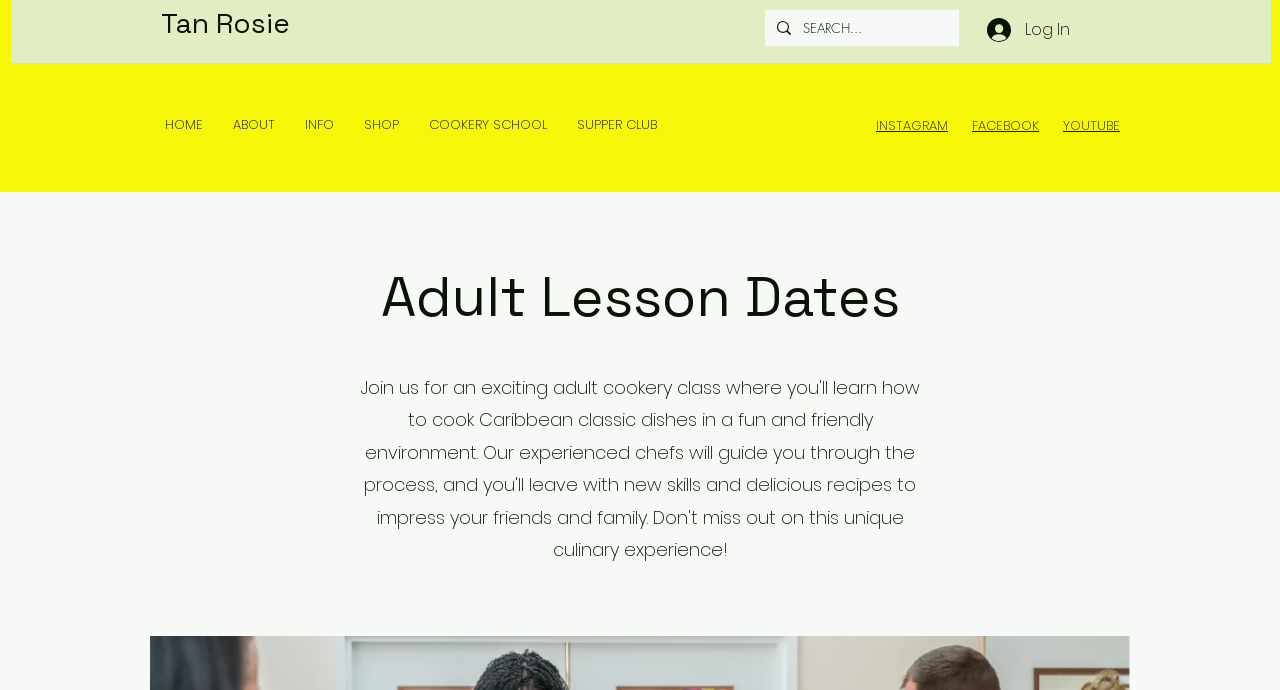Determine the bounding box coordinates of the clickable element to achieve the following action: 'go to home page'. Provide the coordinates as four float values between 0 and 1, formatted as [left, top, right, bottom].

[0.117, 0.145, 0.17, 0.217]